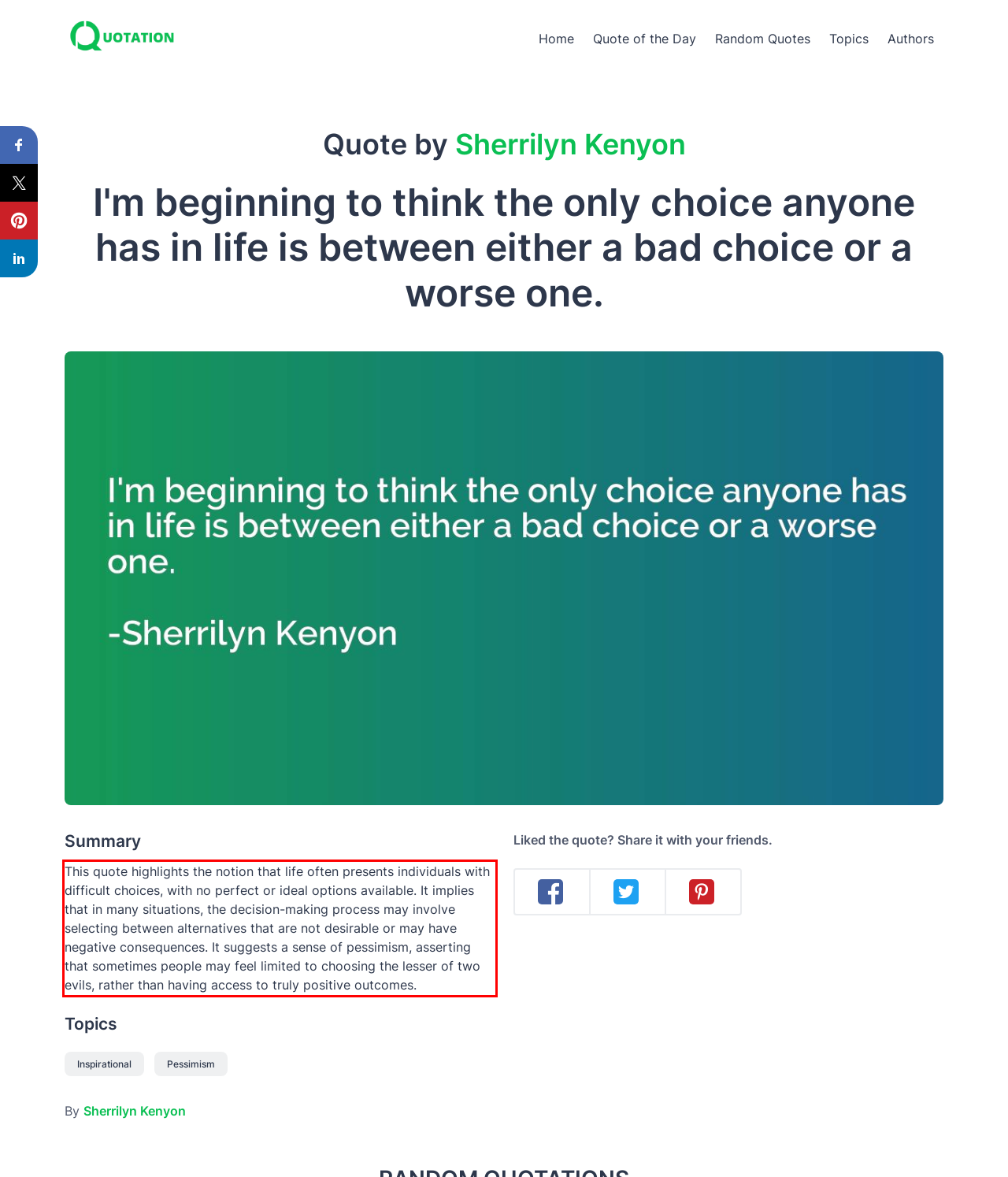Using the provided screenshot of a webpage, recognize the text inside the red rectangle bounding box by performing OCR.

This quote highlights the notion that life often presents individuals with difficult choices, with no perfect or ideal options available. It implies that in many situations, the decision-making process may involve selecting between alternatives that are not desirable or may have negative consequences. It suggests a sense of pessimism, asserting that sometimes people may feel limited to choosing the lesser of two evils, rather than having access to truly positive outcomes.